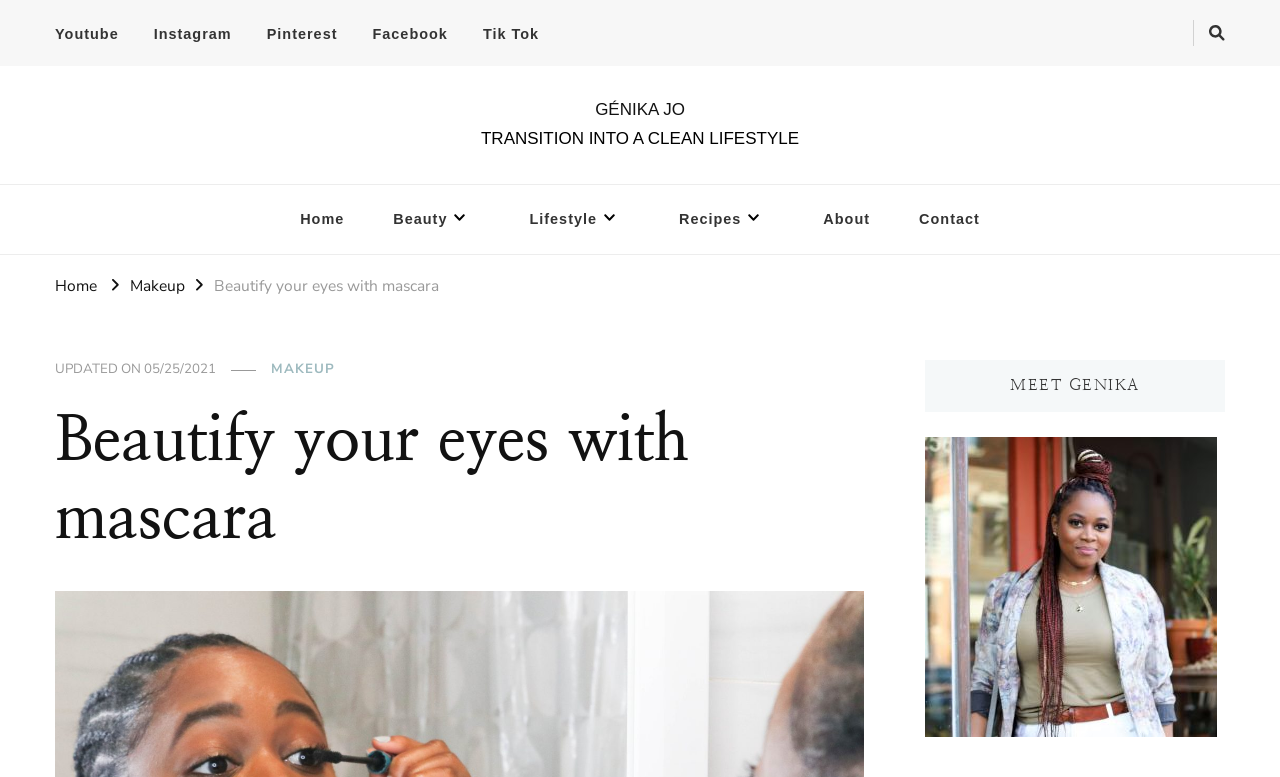Please determine the bounding box coordinates of the element's region to click for the following instruction: "Go to Beauty".

[0.29, 0.238, 0.393, 0.327]